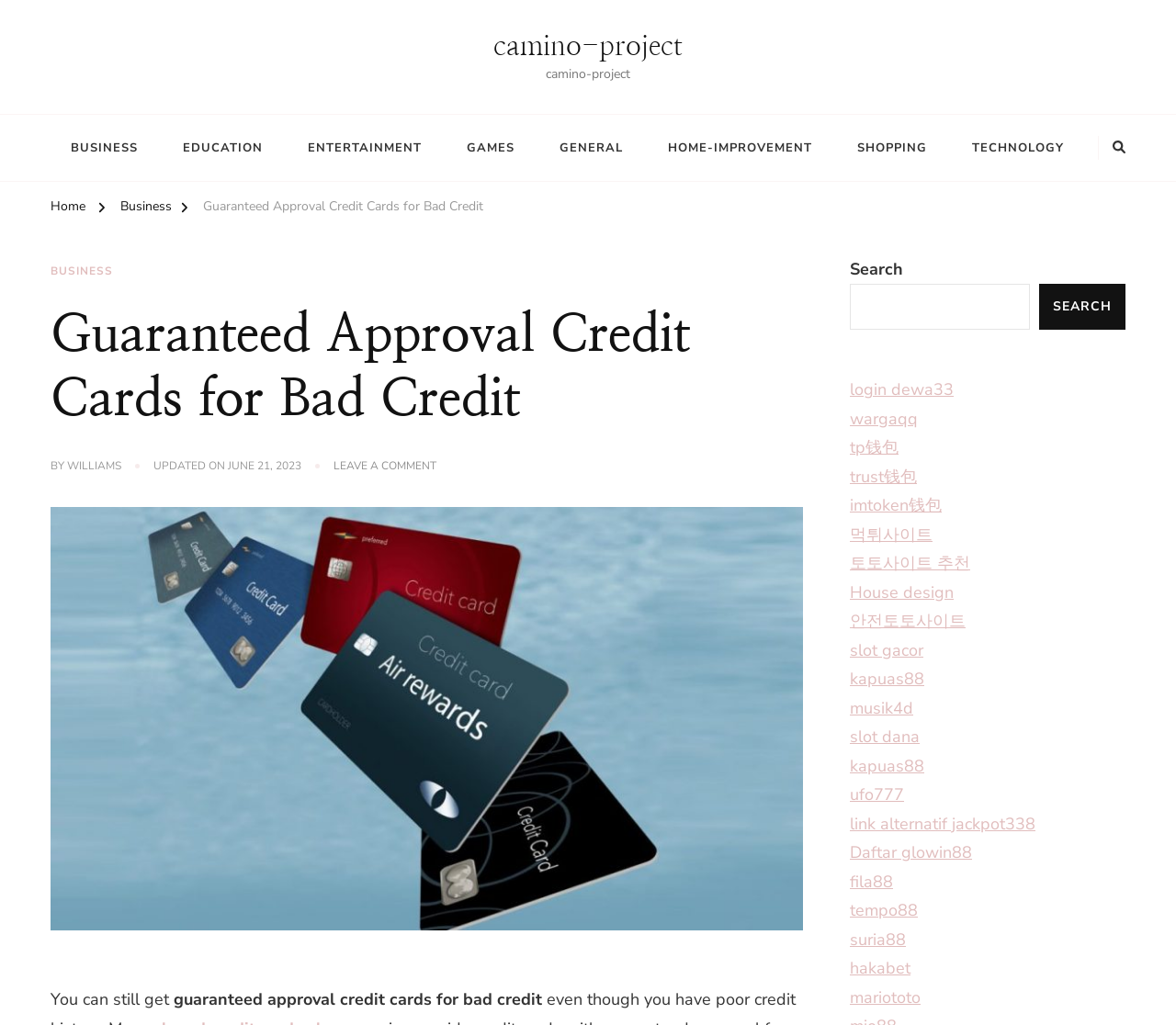How many links are there in the 'Mobile' section? Based on the screenshot, please respond with a single word or phrase.

13